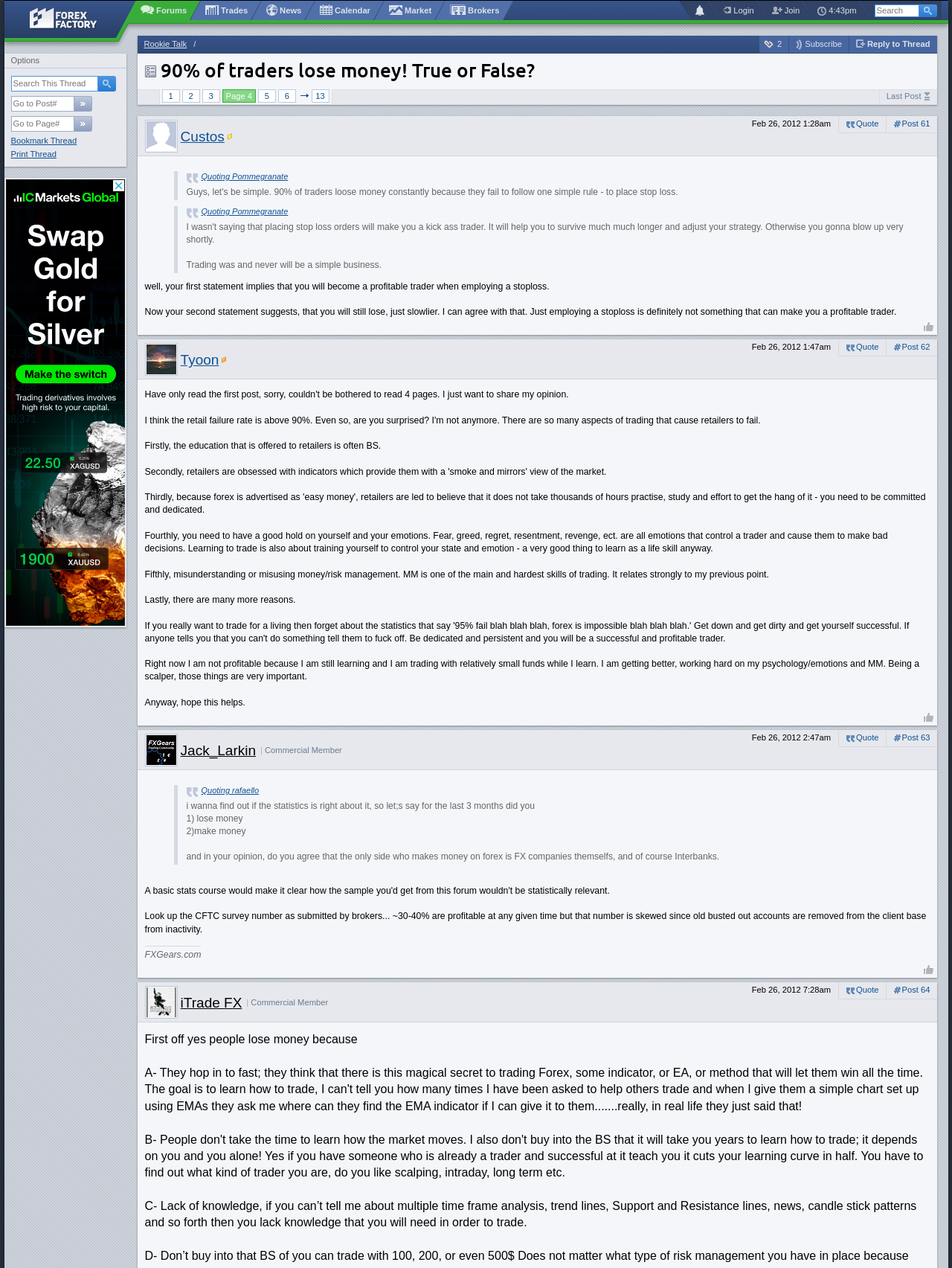Can you identify and provide the main heading of the webpage?

90% of traders lose money! True or False?